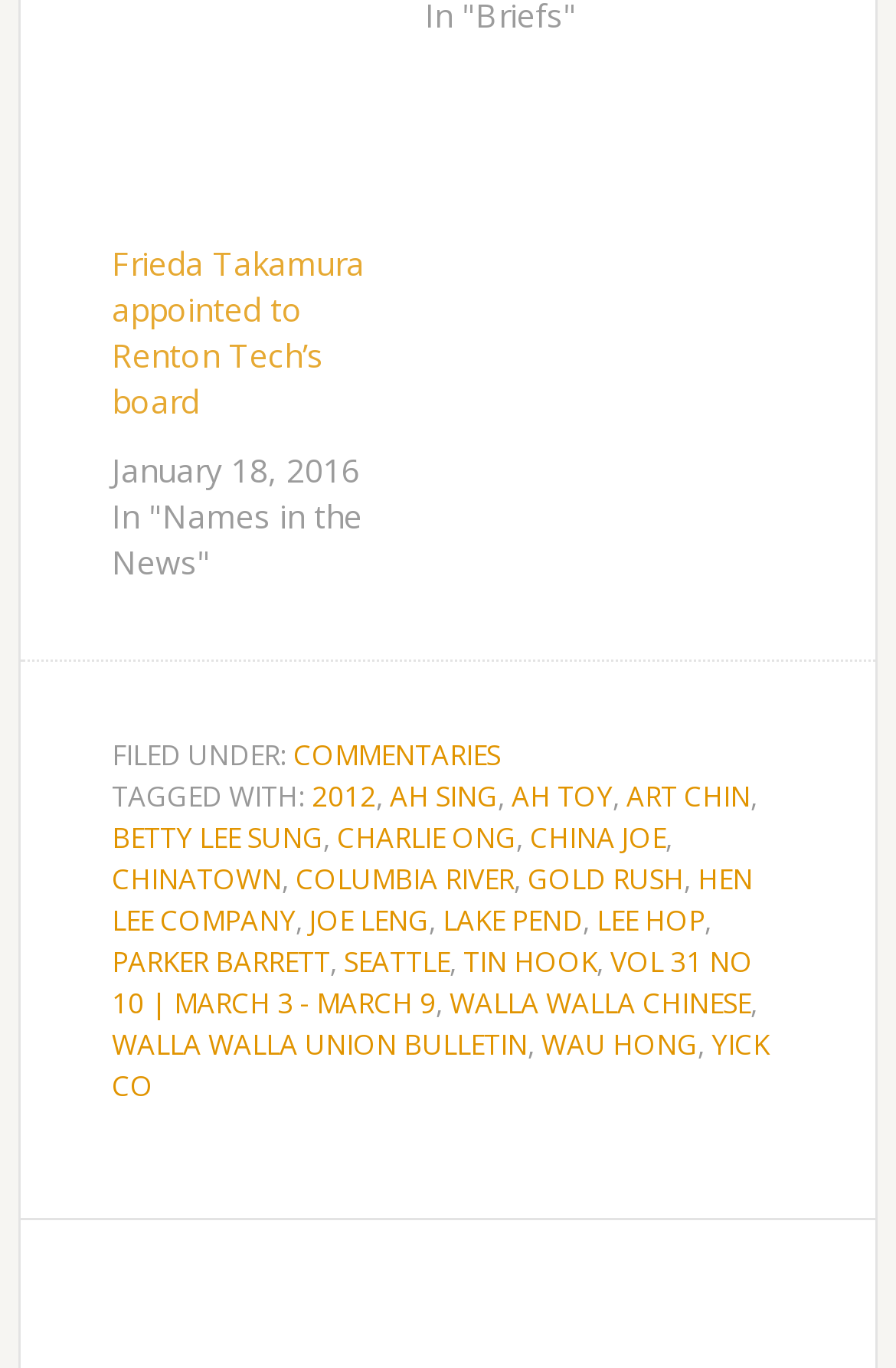Please identify the bounding box coordinates of the element that needs to be clicked to perform the following instruction: "Learn about AH SING".

[0.435, 0.568, 0.556, 0.597]